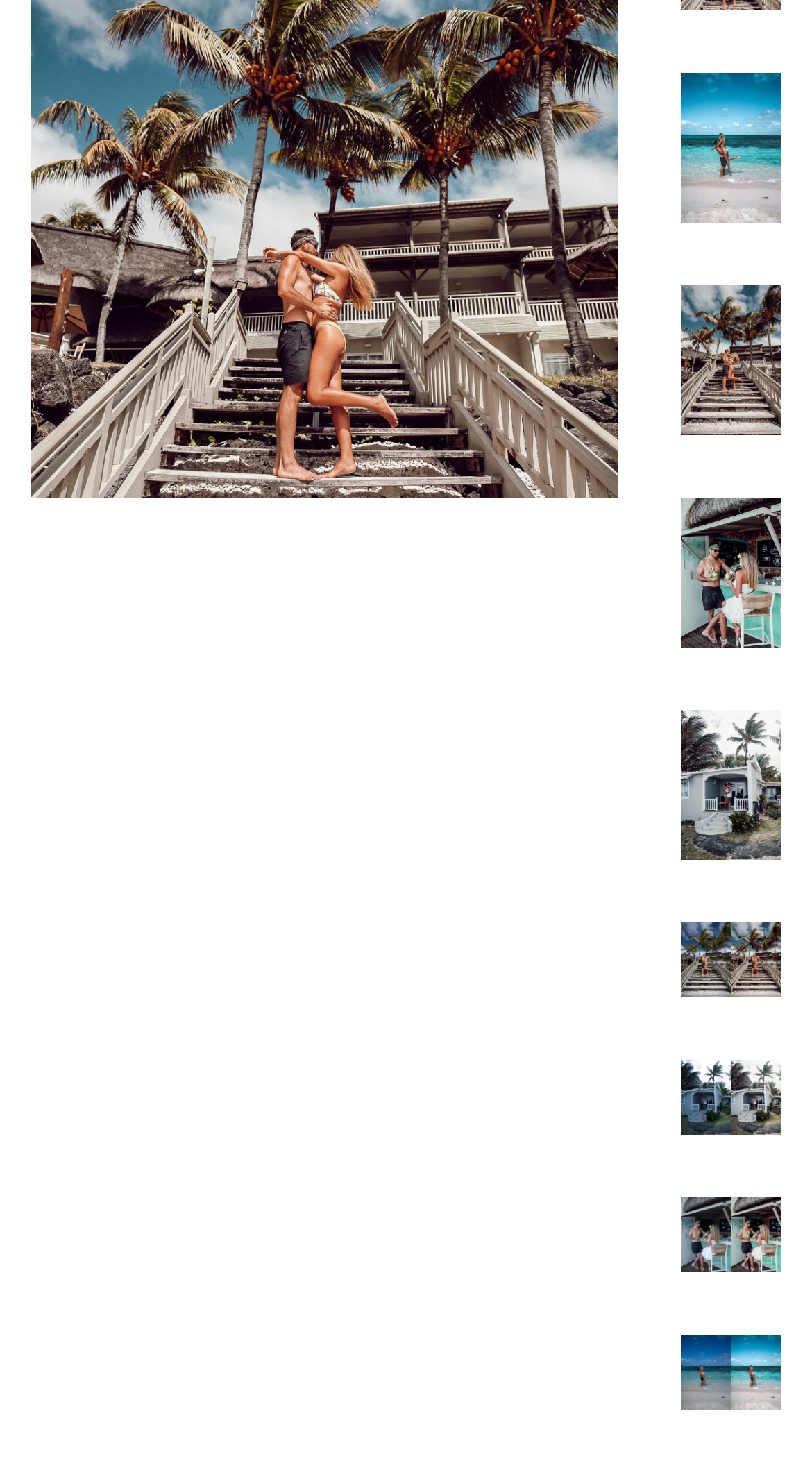Based on the element description alt="Dual Passports Preset Pack", identify the bounding box coordinates for the UI element. The coordinates should be in the format (top-left x, top-left y, bottom-right x, bottom-right y) and within the 0 to 1 range.

[0.838, 0.193, 0.962, 0.295]